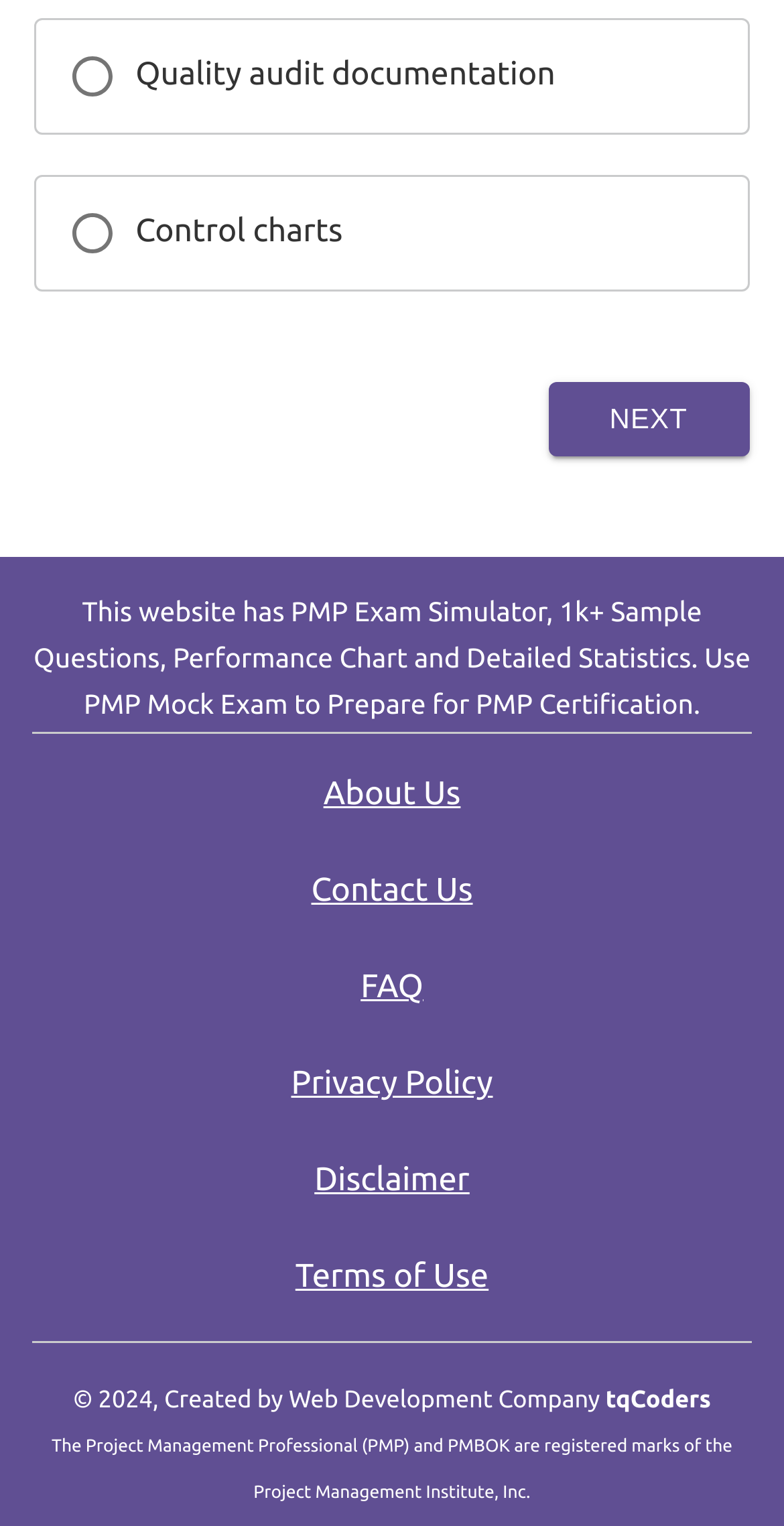Identify the bounding box coordinates for the region of the element that should be clicked to carry out the instruction: "Read the 'FAQ'". The bounding box coordinates should be four float numbers between 0 and 1, i.e., [left, top, right, bottom].

[0.041, 0.617, 0.959, 0.68]